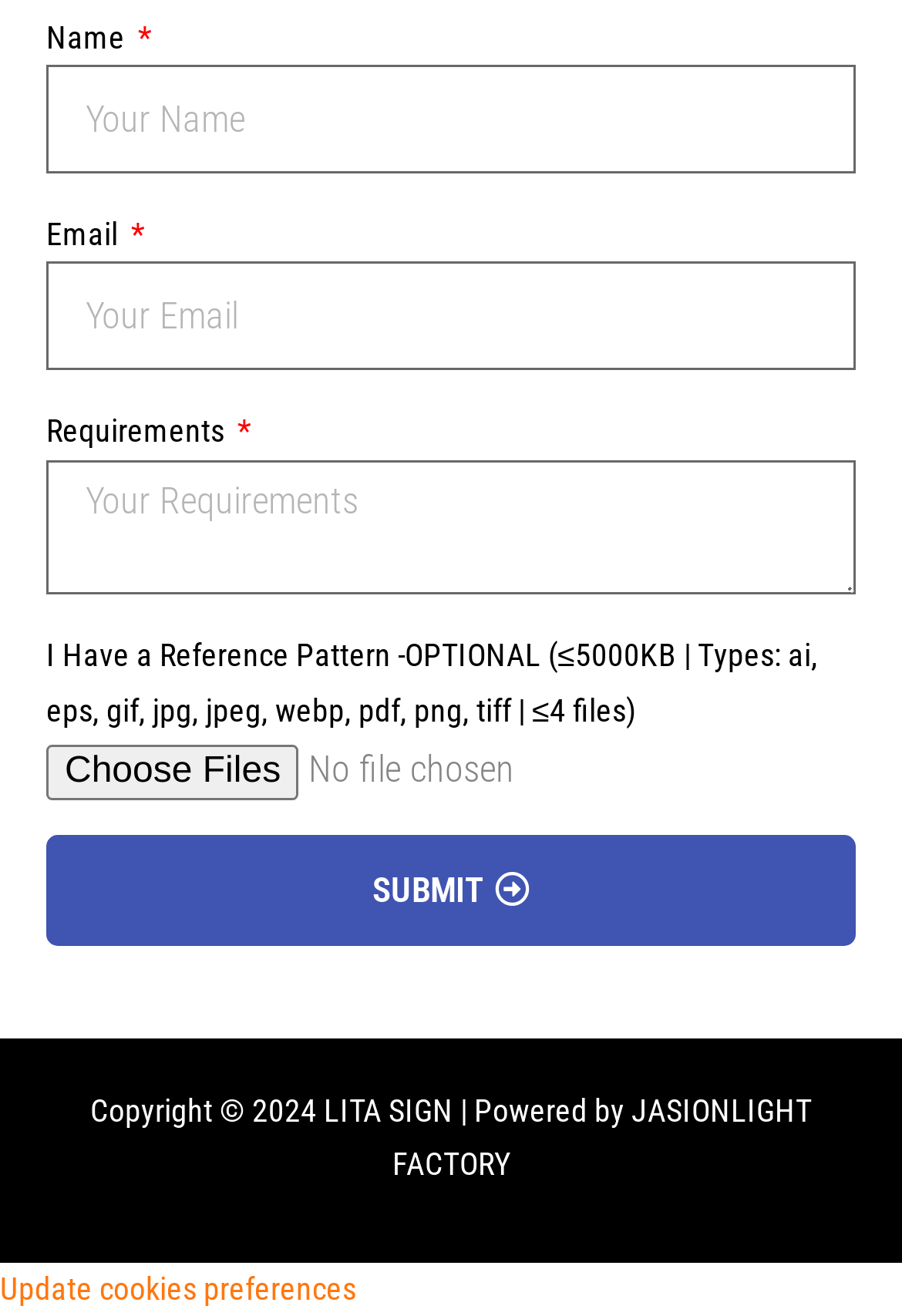What is the company name mentioned in the copyright section?
Provide a detailed answer to the question using information from the image.

The copyright section at the bottom of the webpage mentions 'Copyright © 2024 LITA SIGN | Powered by JASIONLIGHT FACTORY', indicating that the company name is LITA SIGN.